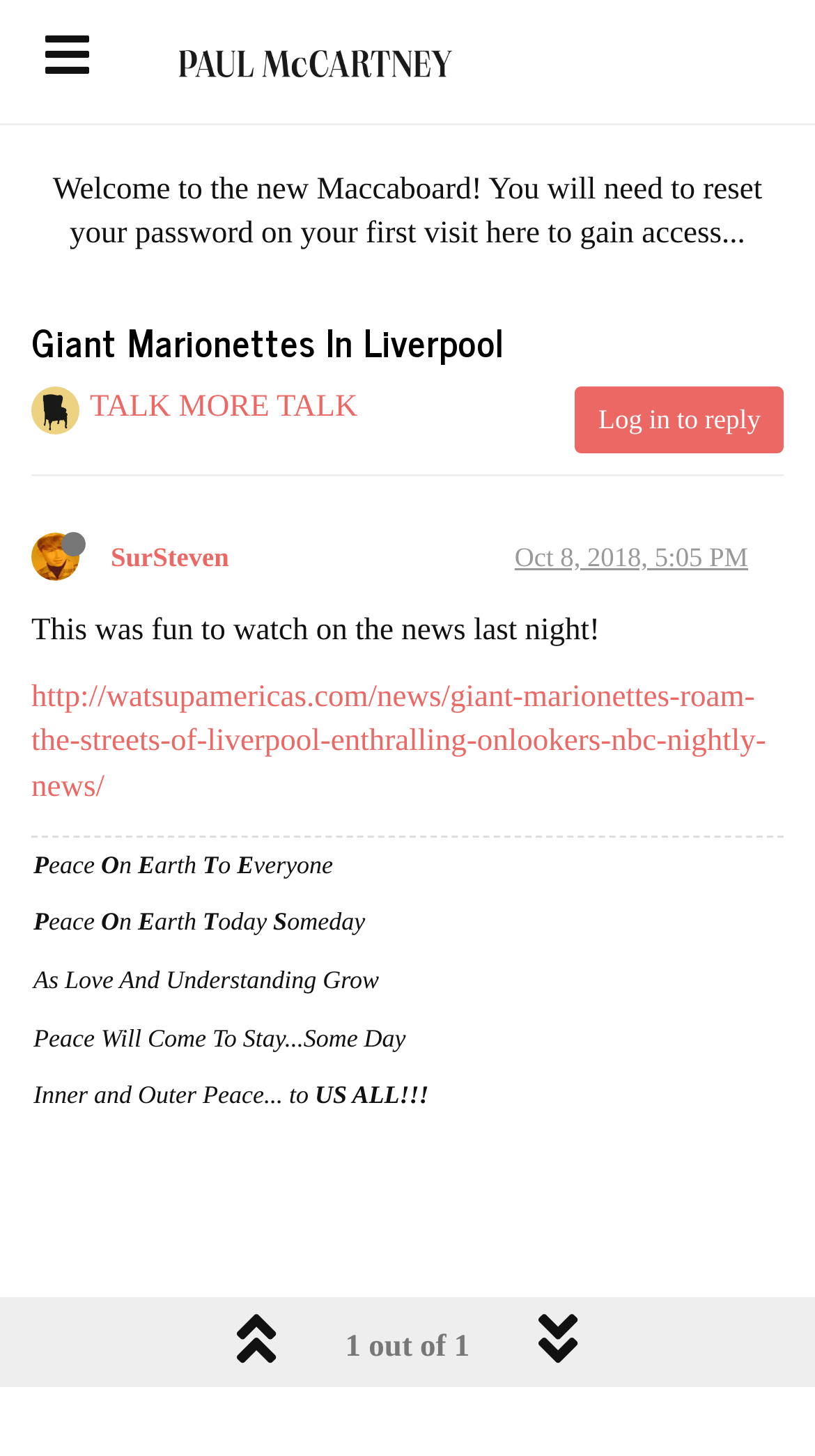Identify the bounding box coordinates for the UI element that matches this description: "alt="SurSteven" title="SurSteven"".

[0.038, 0.37, 0.136, 0.393]